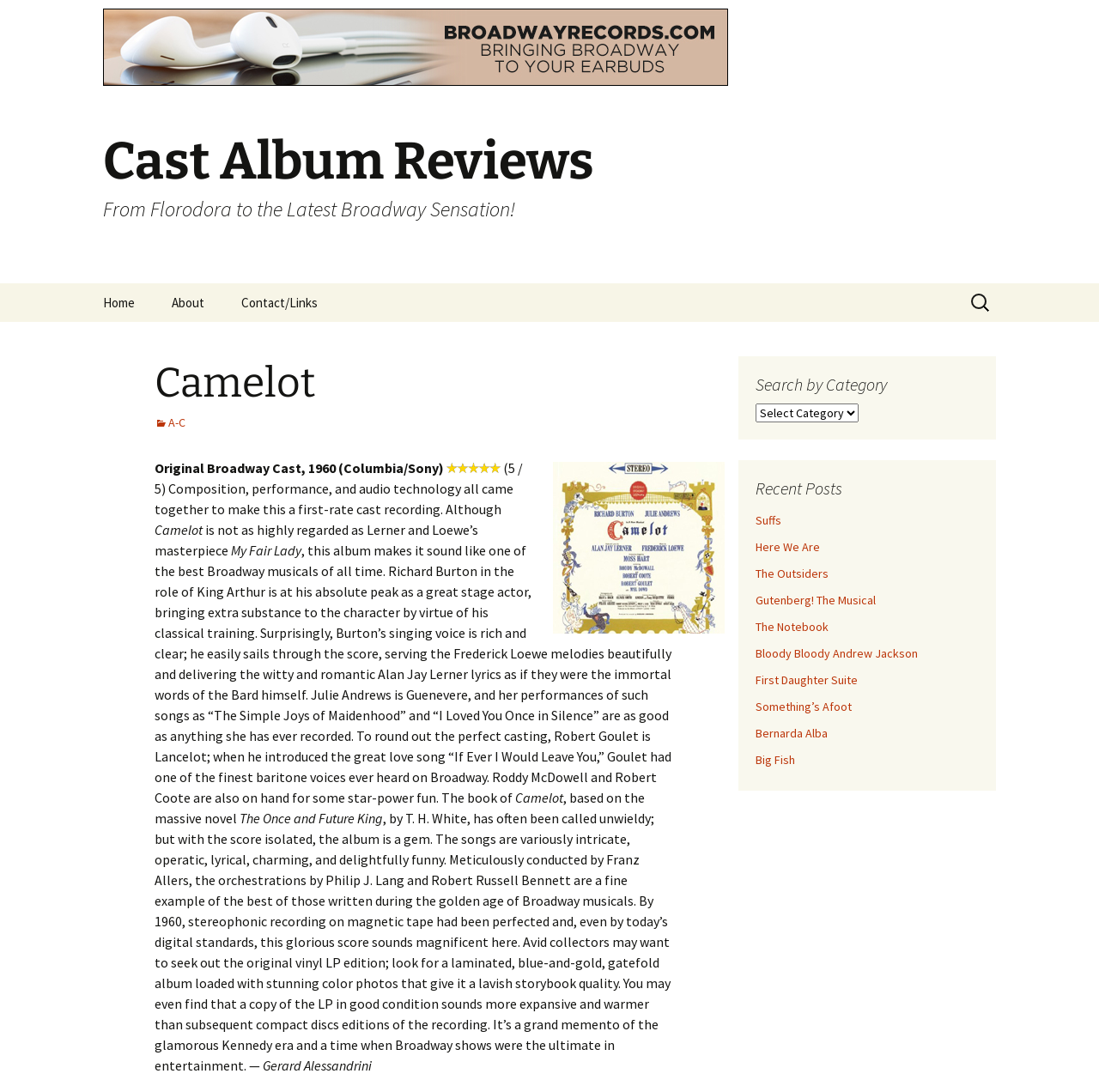Extract the top-level heading from the webpage and provide its text.

Cast Album Reviews